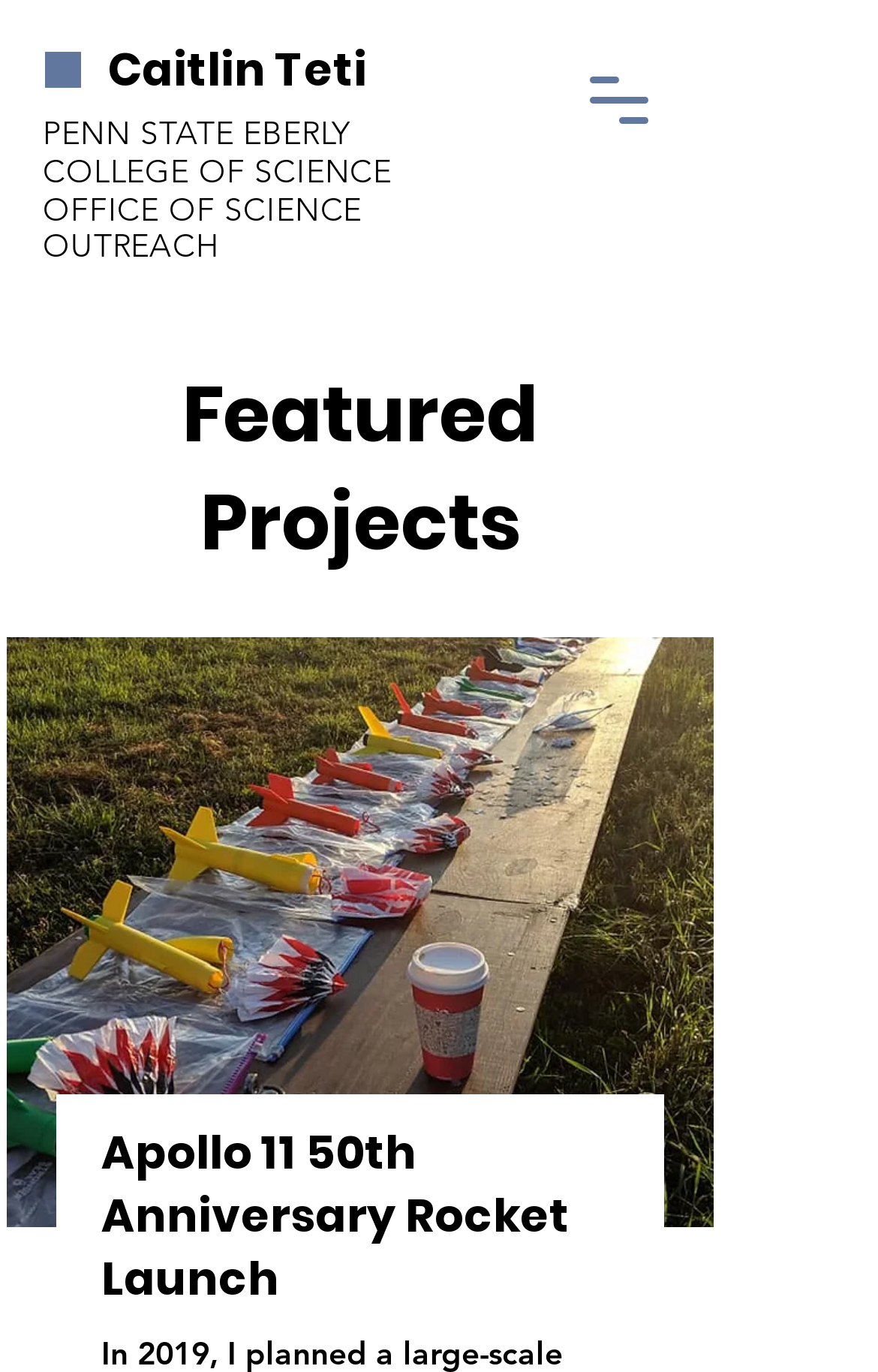Can you find the bounding box coordinates for the UI element given this description: "Caitlin Teti"? Provide the coordinates as four float numbers between 0 and 1: [left, top, right, bottom].

[0.123, 0.028, 0.418, 0.074]